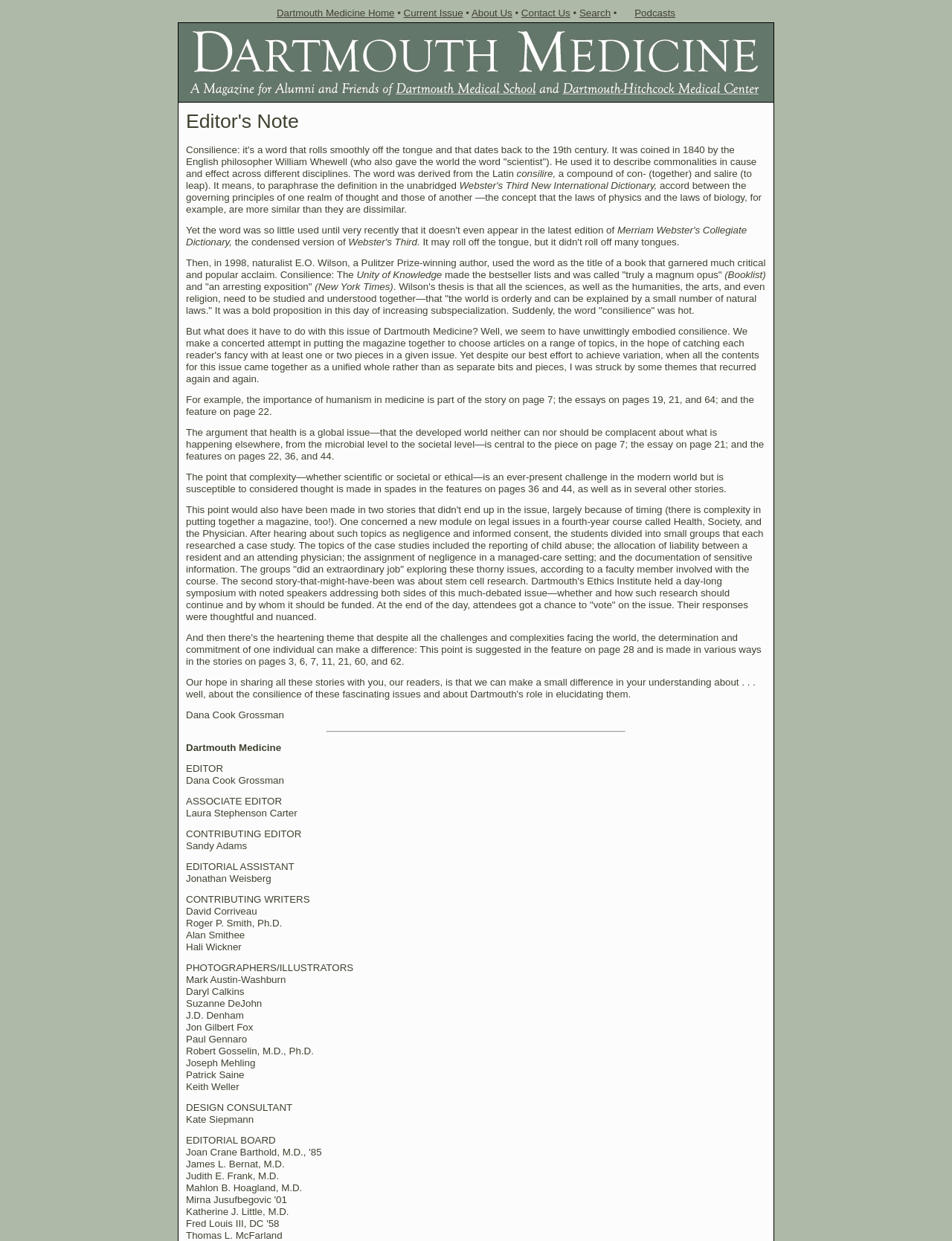Please answer the following question using a single word or phrase: 
What is the topic of the story on page 7?

Humanism in medicine